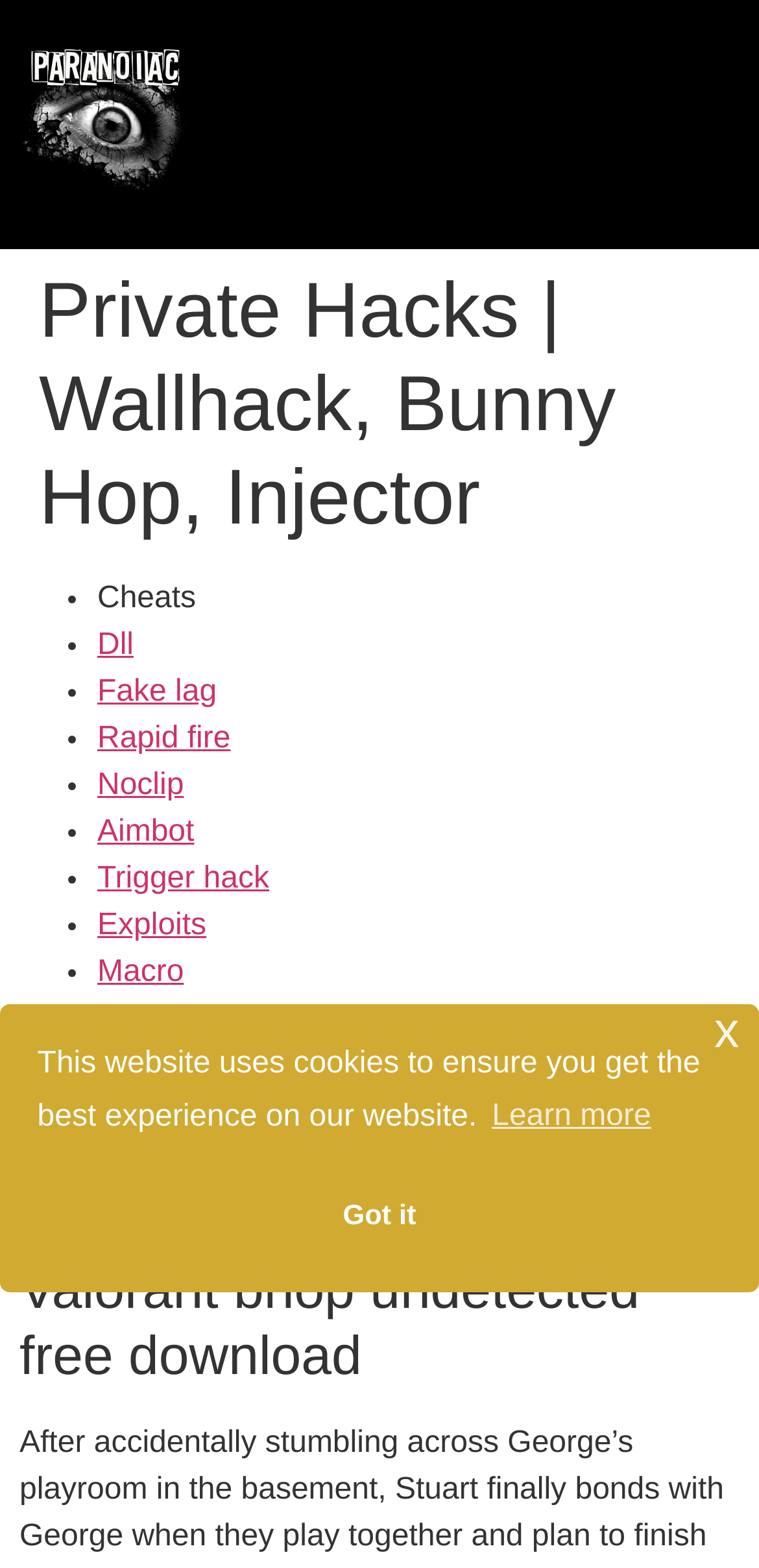What is the purpose of the cookie consent dialog?
Please give a well-detailed answer to the question.

The cookie consent dialog is displayed to inform users that the website uses cookies to ensure the best experience on the website, and it provides options to learn more or accept the usage of cookies.